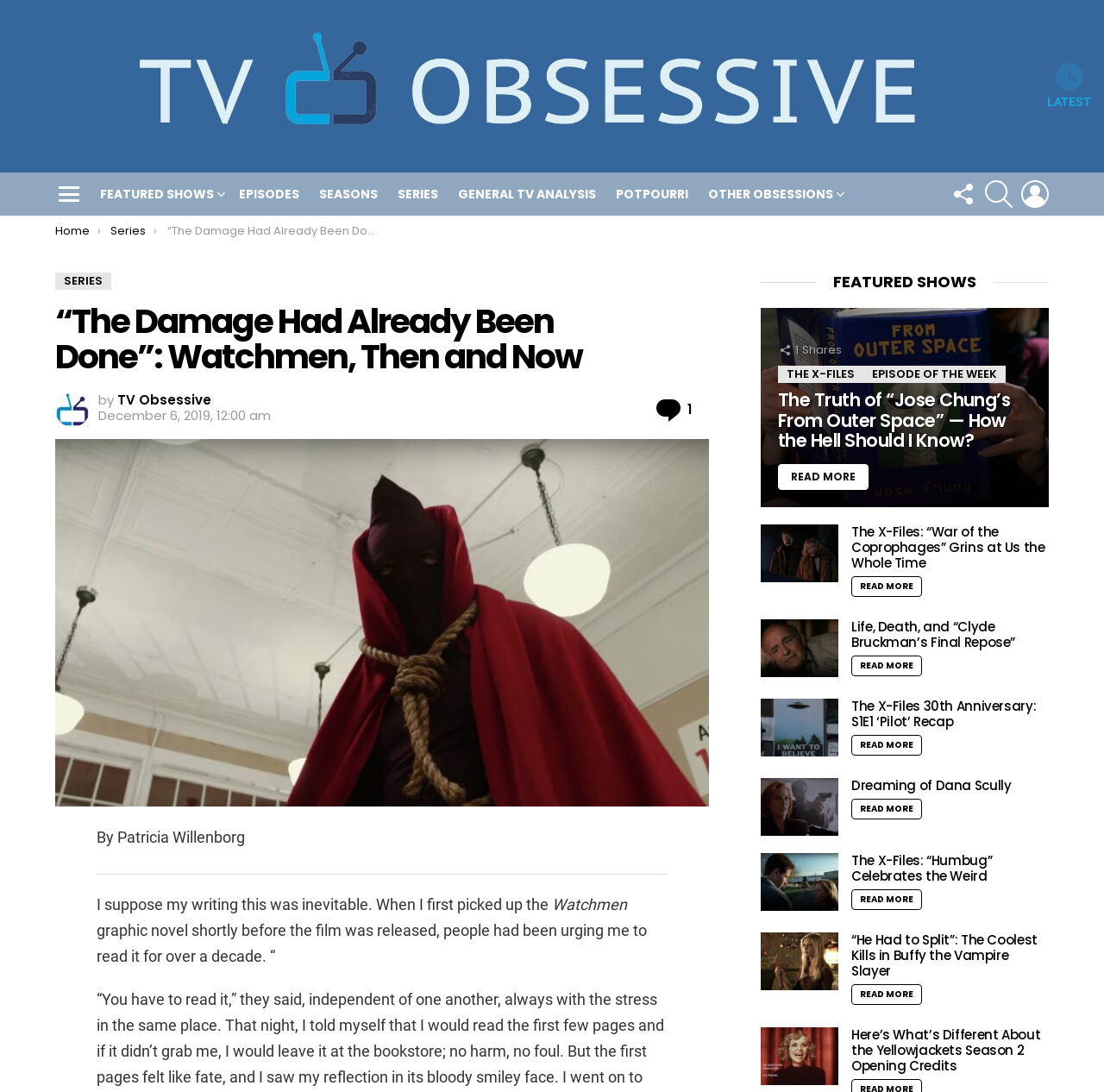Determine the main headline from the webpage and extract its text.

“The Damage Had Already Been Done”: Watchmen, Then and Now